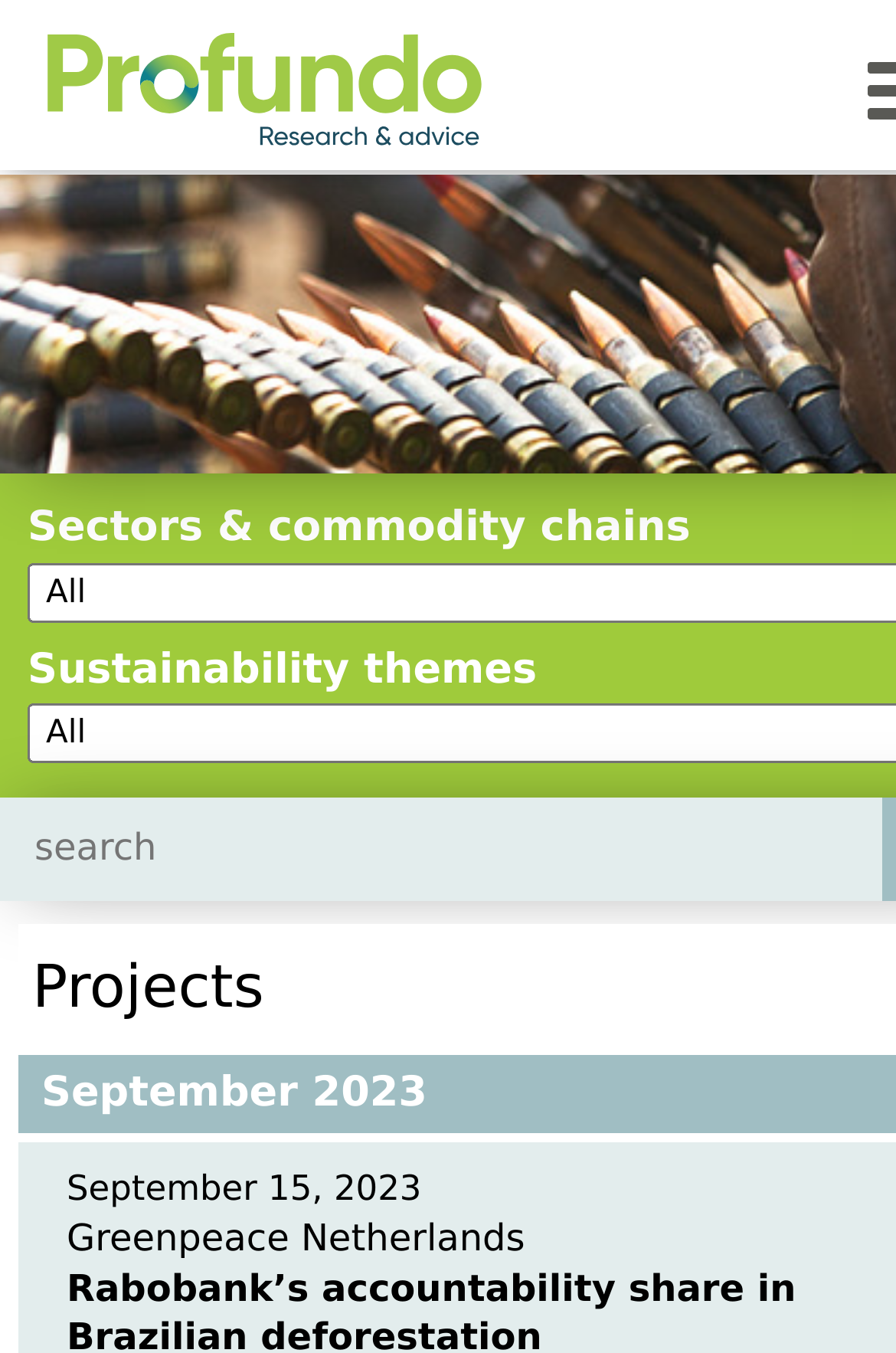Respond to the question below with a single word or phrase:
How many links are on the top section?

3